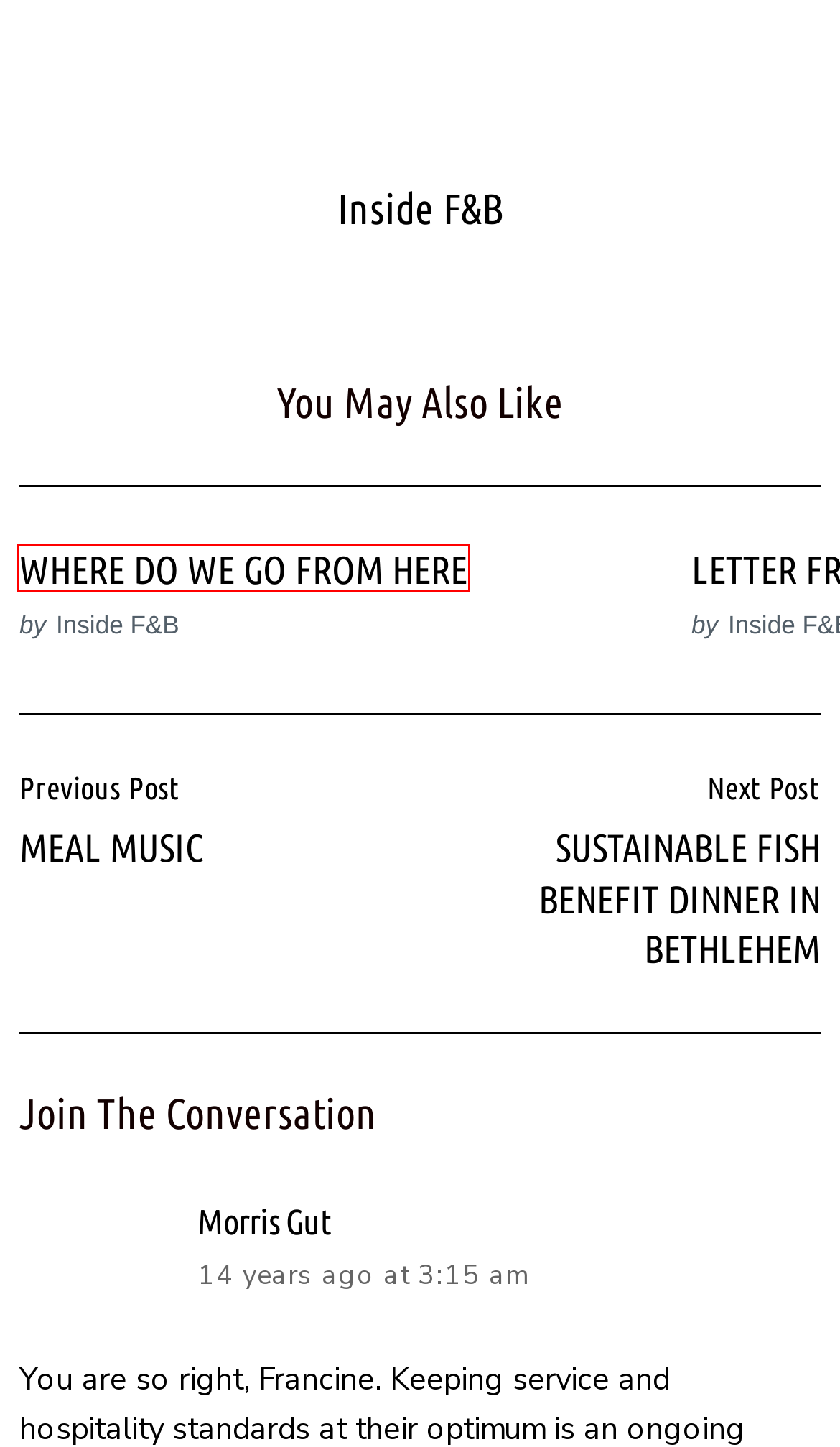Look at the screenshot of the webpage and find the element within the red bounding box. Choose the webpage description that best fits the new webpage that will appear after clicking the element. Here are the candidates:
A. SUSTAINABLE FISH BENEFIT DINNER IN BETHLEHEM | Inside F&B
B. Musings | Inside F&B
C. Features | Inside F&B
D. THE SEASONS OF COOKING | Inside F&B
E. Inside F&B | Inside F&B
F. Columns | Inside F&B
G. WHERE DO WE GO FROM HERE | Inside F&B
H. Inside F&B

G